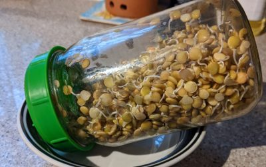What is the surface beneath the plate?
Answer the question in a detailed and comprehensive manner.

The caption describes the surface beneath the plate as a countertop, which is a typical surface found in a home kitchen environment, adding a textured backdrop to the scene.